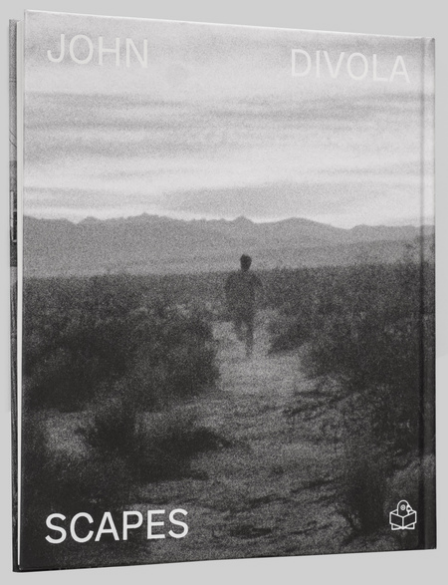Analyze the image and answer the question with as much detail as possible: 
Is the author's name at the top of the cover?

The caption states that the author's name, 'JOHN DIVOLA', is elegantly positioned at the top of the book cover, which confirms that the author's name is indeed located at the top.